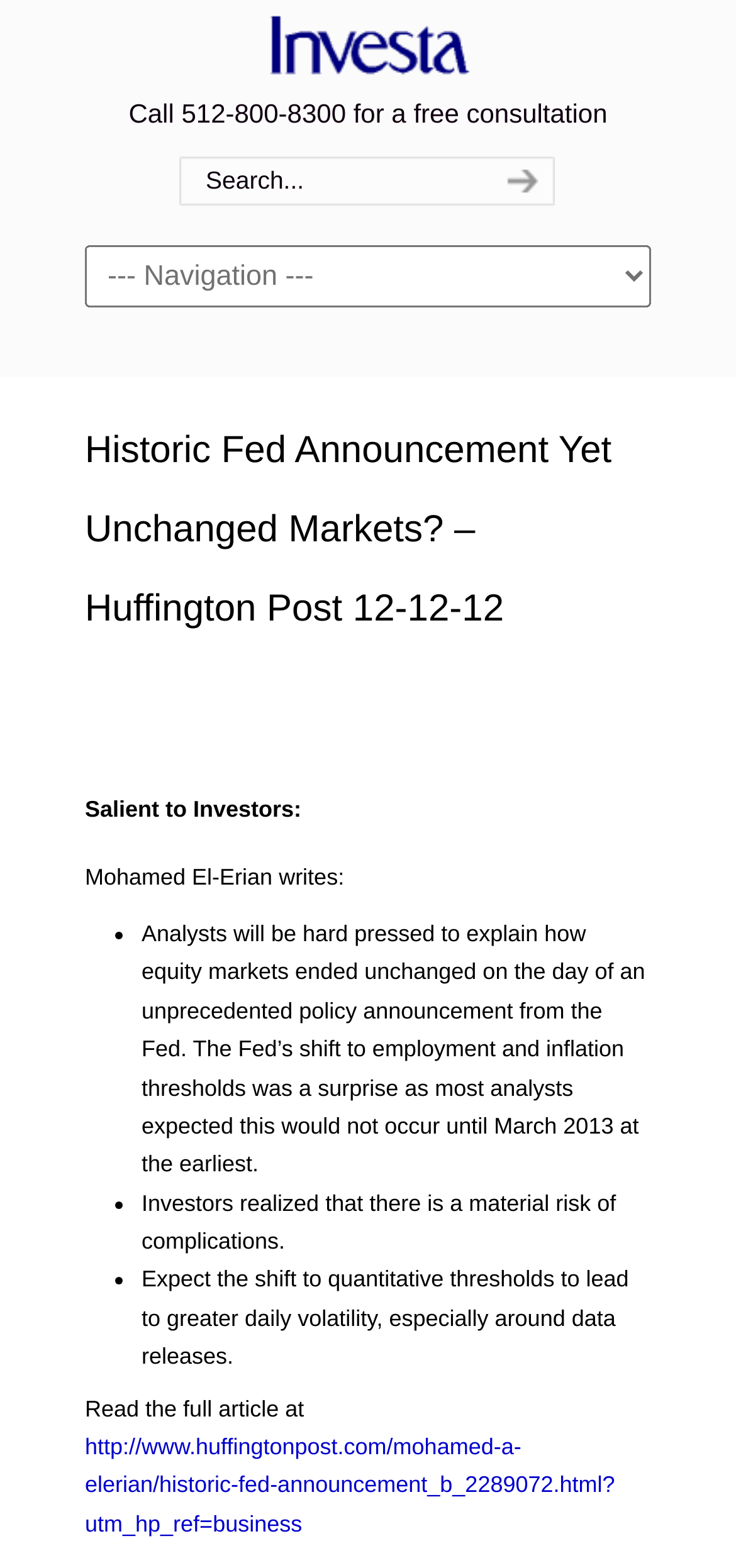Explain the webpage in detail.

The webpage appears to be an article from the Huffington Post, dated 12-12-12, and is related to Investa Asset Management LLC. At the top, there is a layout table that spans most of the width of the page, containing a link to Investa Asset Management LLC, a static text "Call 512-800-8300 for a free consultation", a search box with a button, and a navigation combobox.

Below the layout table, there is a heading that displays the title of the article "Historic Fed Announcement Yet Unchanged Markets? – Huffington Post 12-12-12". The article is divided into sections, with the first section titled "Salient to Investors:". This section is followed by a quote from Mohamed El-Erian, which is then broken down into three bullet points. The bullet points discuss the Federal Reserve's policy announcement, the risks associated with it, and the expected impact on daily volatility.

At the bottom of the article, there is a link to read the full article on the Huffington Post website. Overall, the webpage appears to be a summary of an article, with a focus on the Federal Reserve's announcement and its implications for investors.